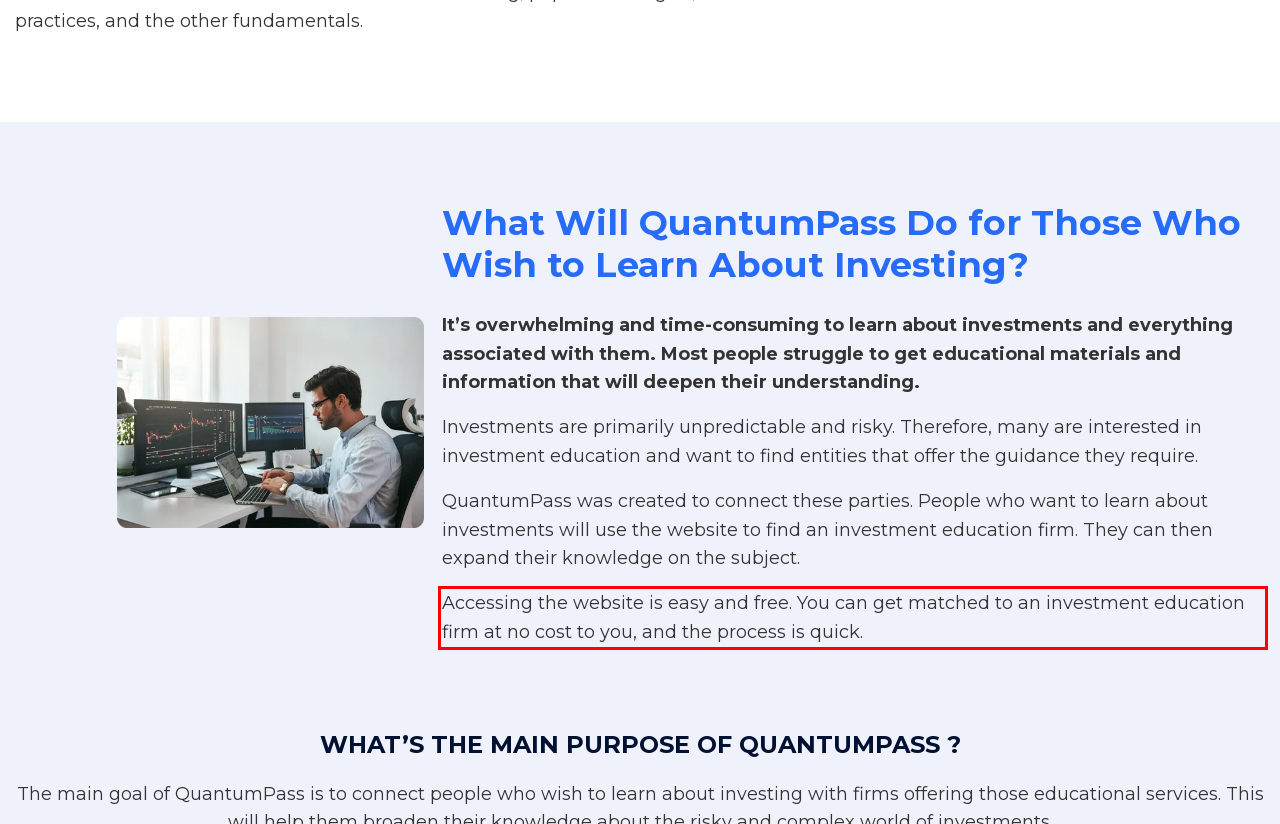Identify the text within the red bounding box on the webpage screenshot and generate the extracted text content.

Accessing the website is easy and free. You can get matched to an investment education firm at no cost to you, and the process is quick.